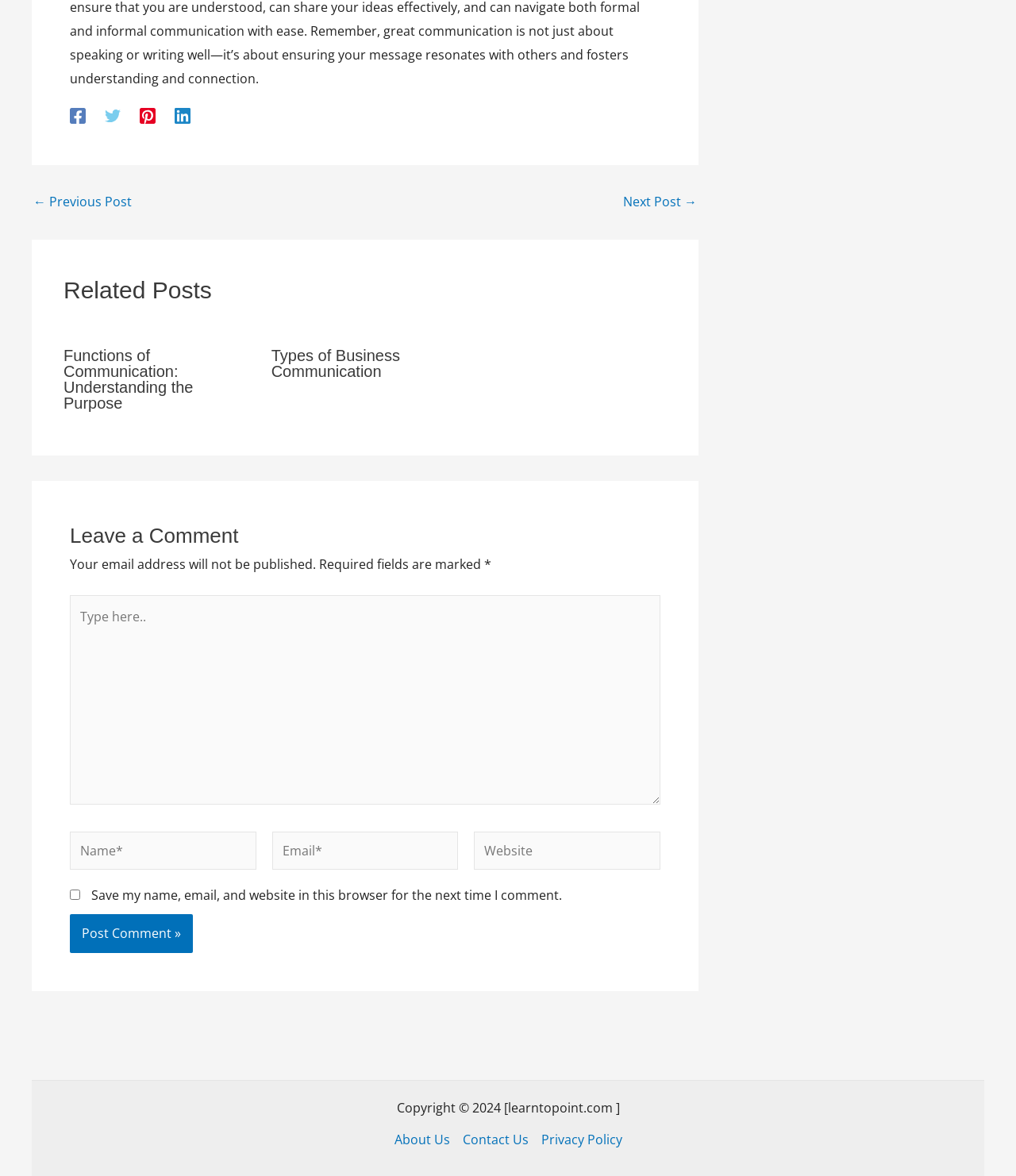Locate the bounding box coordinates of the clickable area needed to fulfill the instruction: "Click on About Us link".

[0.388, 0.96, 0.449, 0.98]